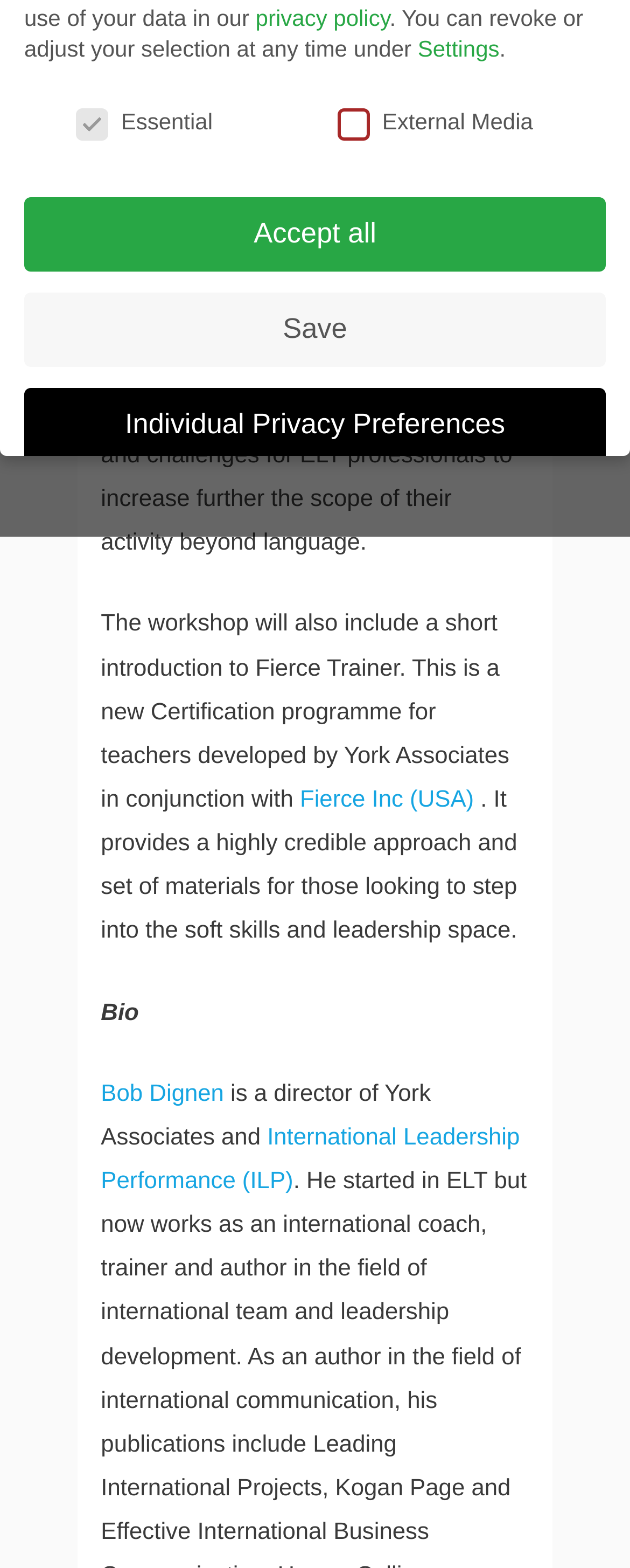Determine the bounding box coordinates for the HTML element described here: "Imprint".

[0.879, 0.979, 0.962, 0.992]